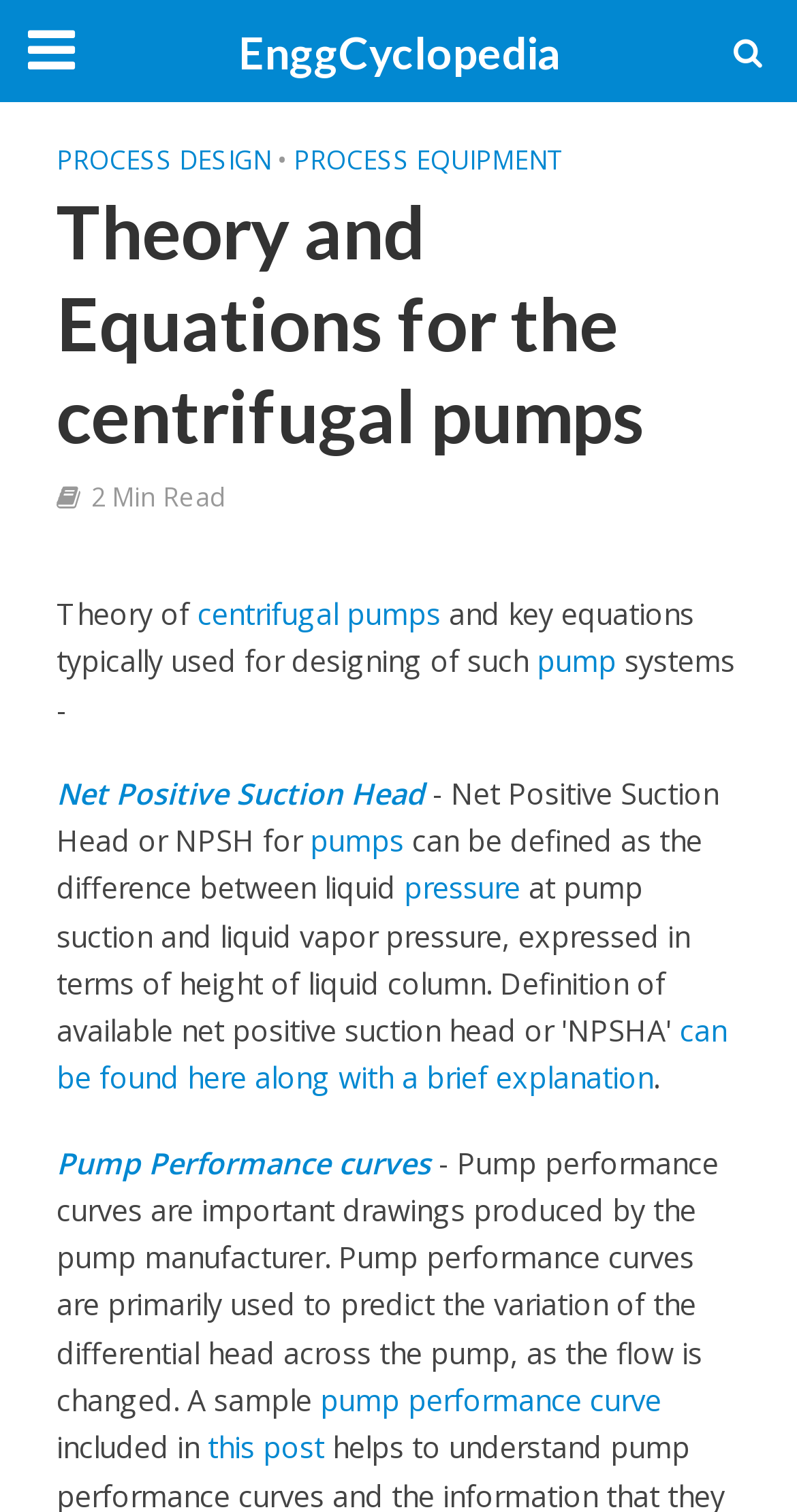Find the bounding box coordinates for the area that should be clicked to accomplish the instruction: "Read this post".

[0.26, 0.945, 0.417, 0.976]